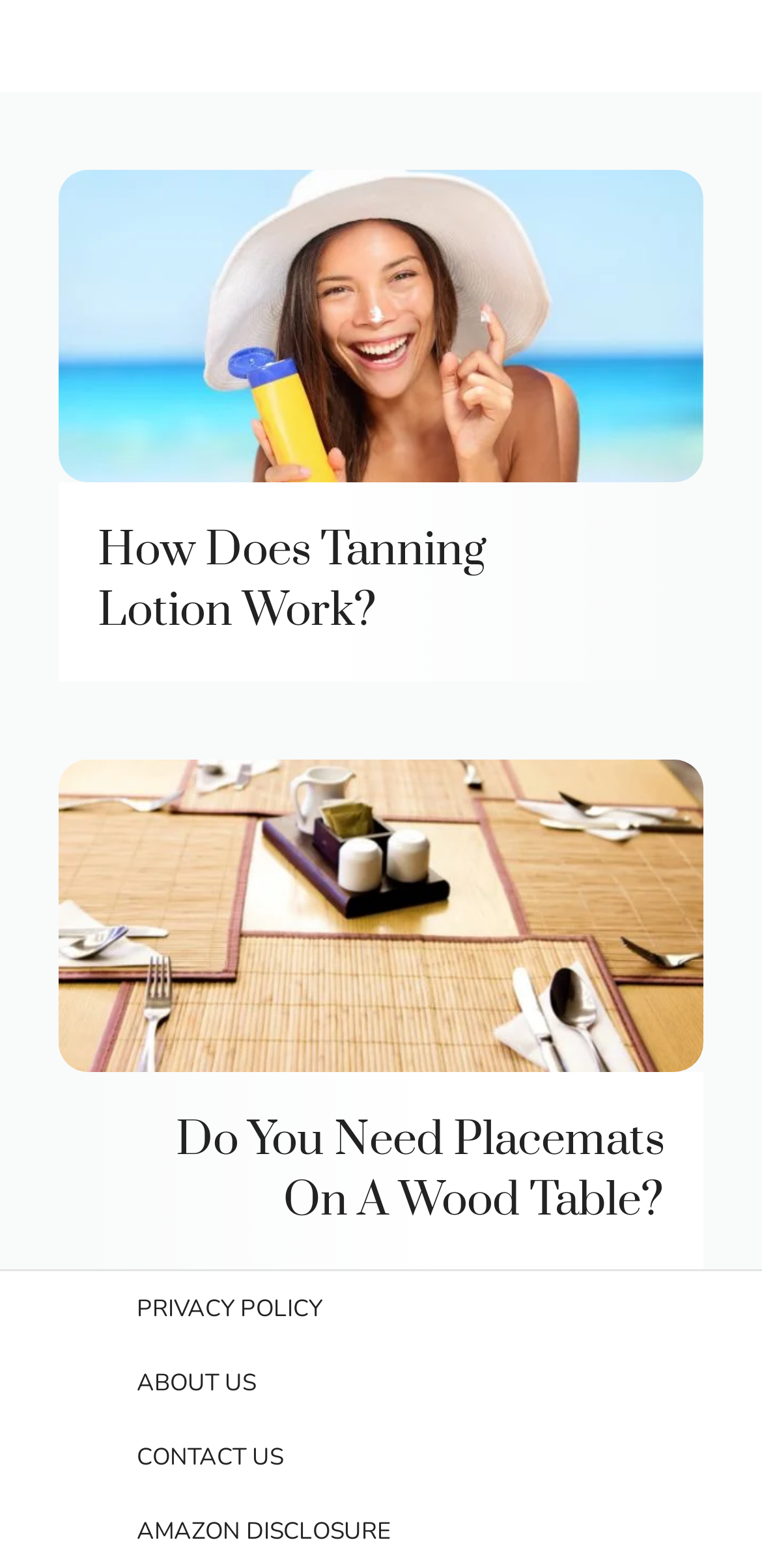Identify the bounding box for the described UI element. Provide the coordinates in (top-left x, top-left y, bottom-right x, bottom-right y) format with values ranging from 0 to 1: How Does Tanning Lotion Work?

[0.128, 0.333, 0.638, 0.409]